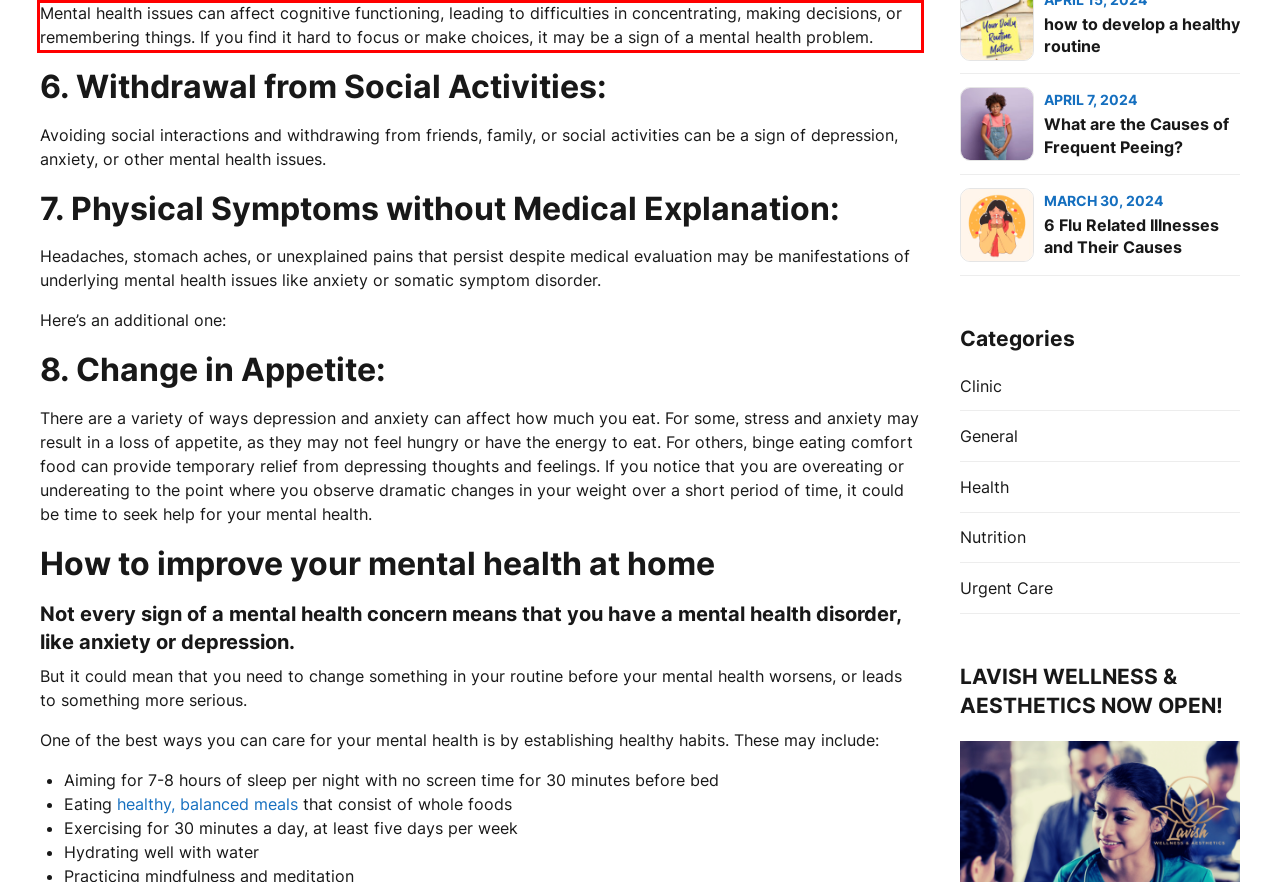Within the provided webpage screenshot, find the red rectangle bounding box and perform OCR to obtain the text content.

Mental health issues can affect cognitive functioning, leading to difficulties in concentrating, making decisions, or remembering things. If you find it hard to focus or make choices, it may be a sign of a mental health problem.